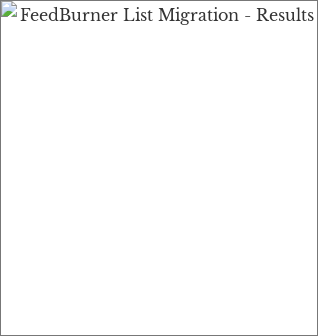Elaborate on the image by describing it in detail.

The image titled "FeedBurner List Migration - Results" illustrates the outcomes following an email list migration using FeedBurner. It likely displays various metrics related to the effectiveness of email campaigns, such as sign-up rates, engagement statistics, or bounce rates. This visual representation serves to summarize the results of efforts made to connect with email subscribers, highlighting the successes and challenges experienced during the migration process. The context suggests a focus on understanding subscriber behavior and improving future email outreach based on the collected data.